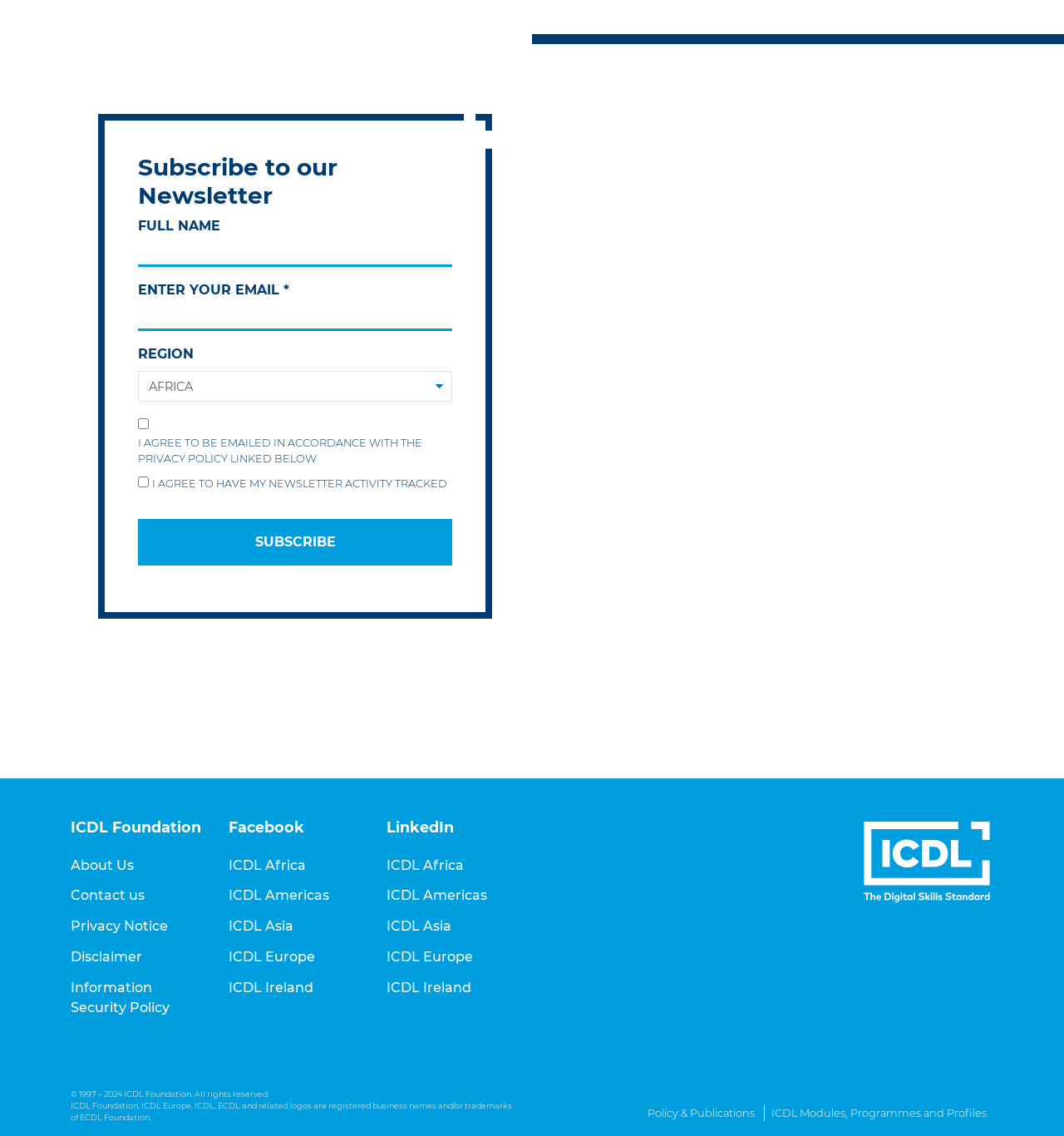How many social media links are there?
Please respond to the question thoroughly and include all relevant details.

There are three headings for Facebook, LinkedIn, and another unknown social media platform, each with two links, making a total of six social media links.